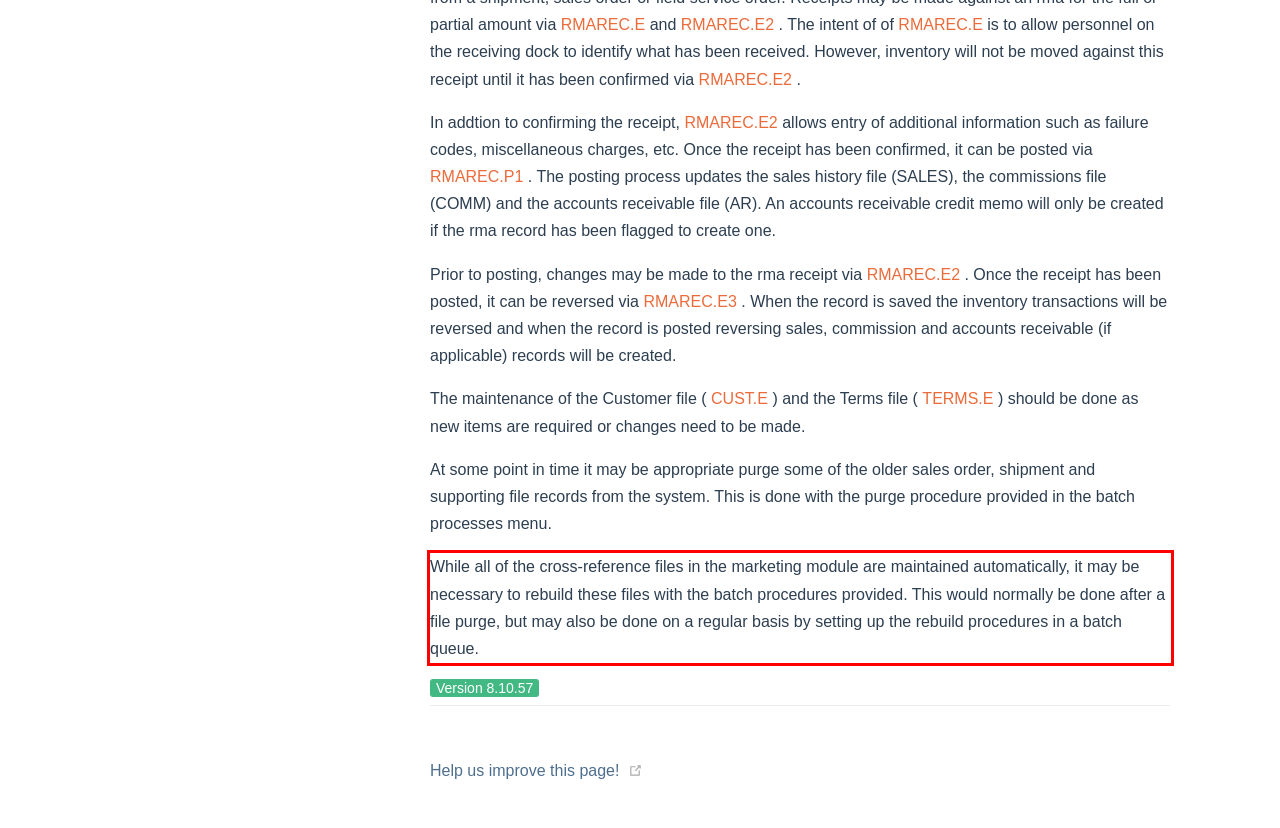You are given a screenshot with a red rectangle. Identify and extract the text within this red bounding box using OCR.

While all of the cross-reference files in the marketing module are maintained automatically, it may be necessary to rebuild these files with the batch procedures provided. This would normally be done after a file purge, but may also be done on a regular basis by setting up the rebuild procedures in a batch queue.